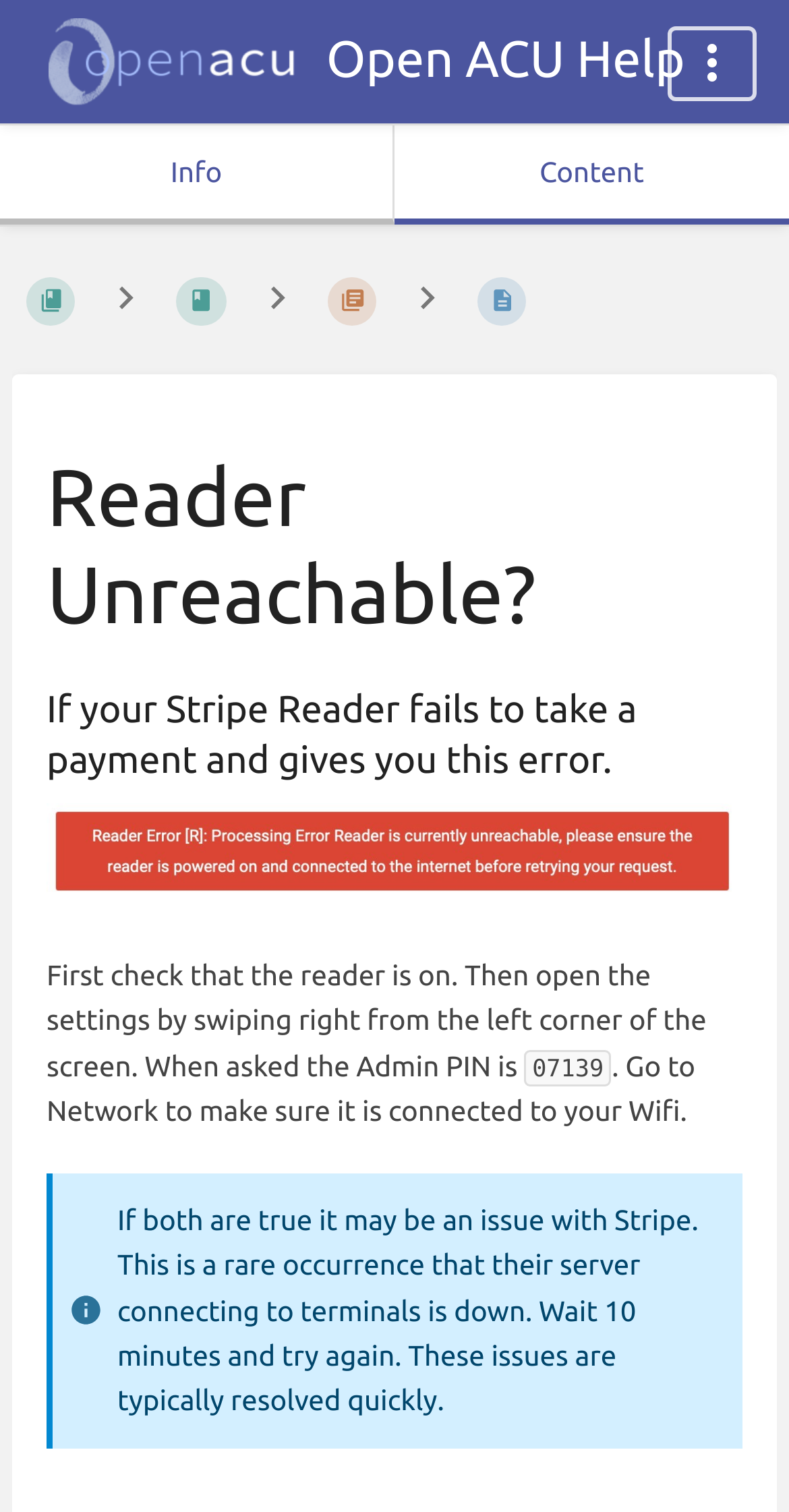Refer to the image and provide a thorough answer to this question:
How many links are in the breadcrumb navigation?

The breadcrumb navigation is composed of four links, each with a popup menu, which are arranged horizontally across the top of the webpage.